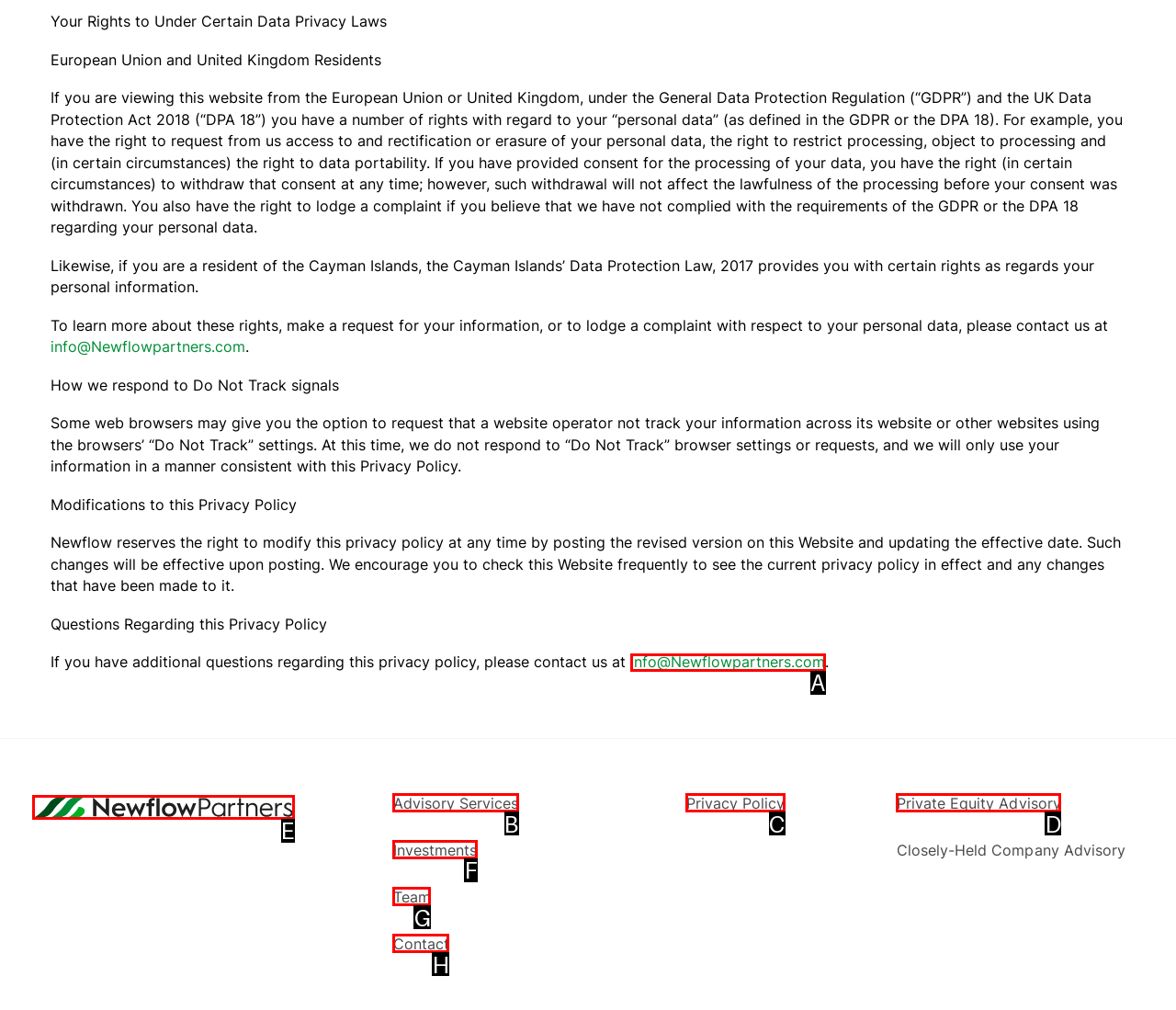Select the proper UI element to click in order to perform the following task: Follow Shirley on Facebook. Indicate your choice with the letter of the appropriate option.

None